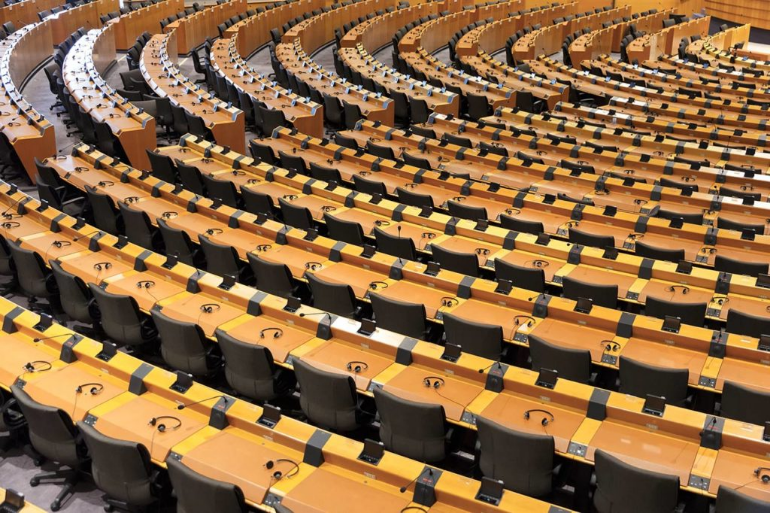Reply to the question with a single word or phrase:
What is the purpose of the audio equipment?

For speakers and microphones